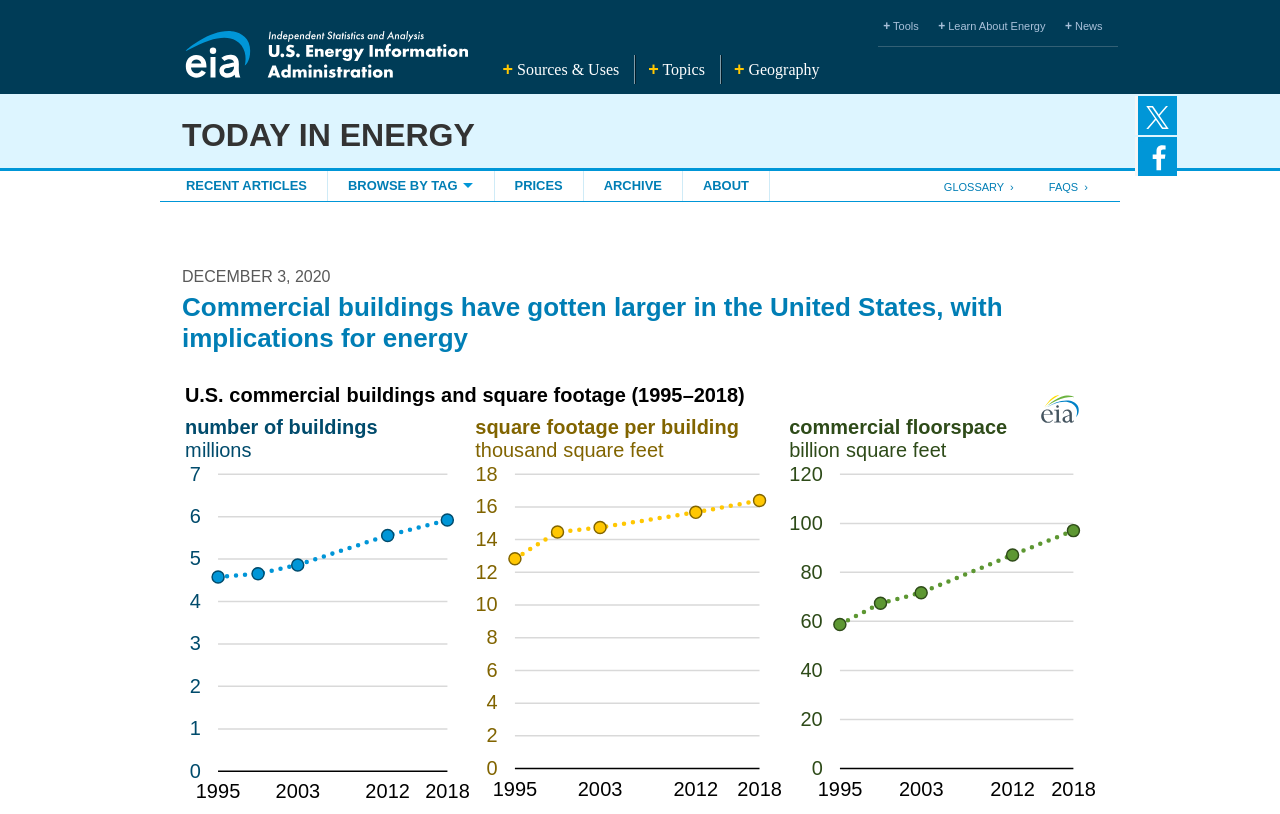Offer a comprehensive description of the webpage’s content and structure.

The webpage is about commercial buildings in the United States, specifically discussing their increasing size and its implications for energy. At the top, there are several links, including "Skip to sub-navigation" and "Skip to page content", which allow users to navigate the page more easily. 

To the right of these links, there are several main navigation links, including "Sources & Uses", "Topics", "Geography", "Tools", "Learn About Energy", and "News". Below these links, there is a search bar with a text box and a button.

The main content of the page is divided into two sections. On the left, there are several links, including "TODAY IN ENERGY", "RECENT ARTICLES", "BROWSE BY TAG", "PRICES", "ARCHIVE", and "ABOUT". On the right, there is a main article with a heading that matches the title of the webpage. The article is accompanied by an image titled "U.S. commercial buildings and square footage", which takes up most of the right side of the page. 

Below the main article, there are two more links, "GLOSSARY" and "FAQS", and a date "DECEMBER 3, 2020" is displayed.